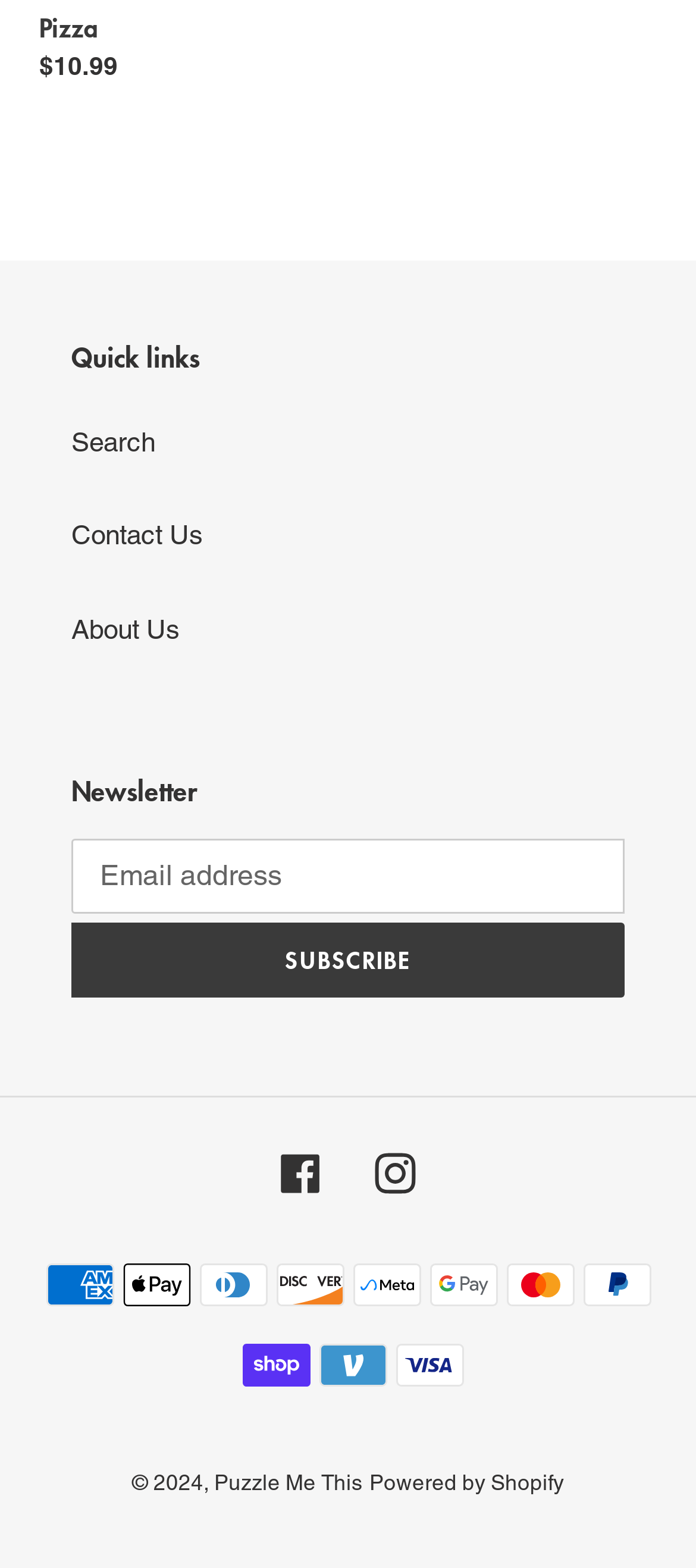Provide a short answer using a single word or phrase for the following question: 
What is the copyright year?

2024